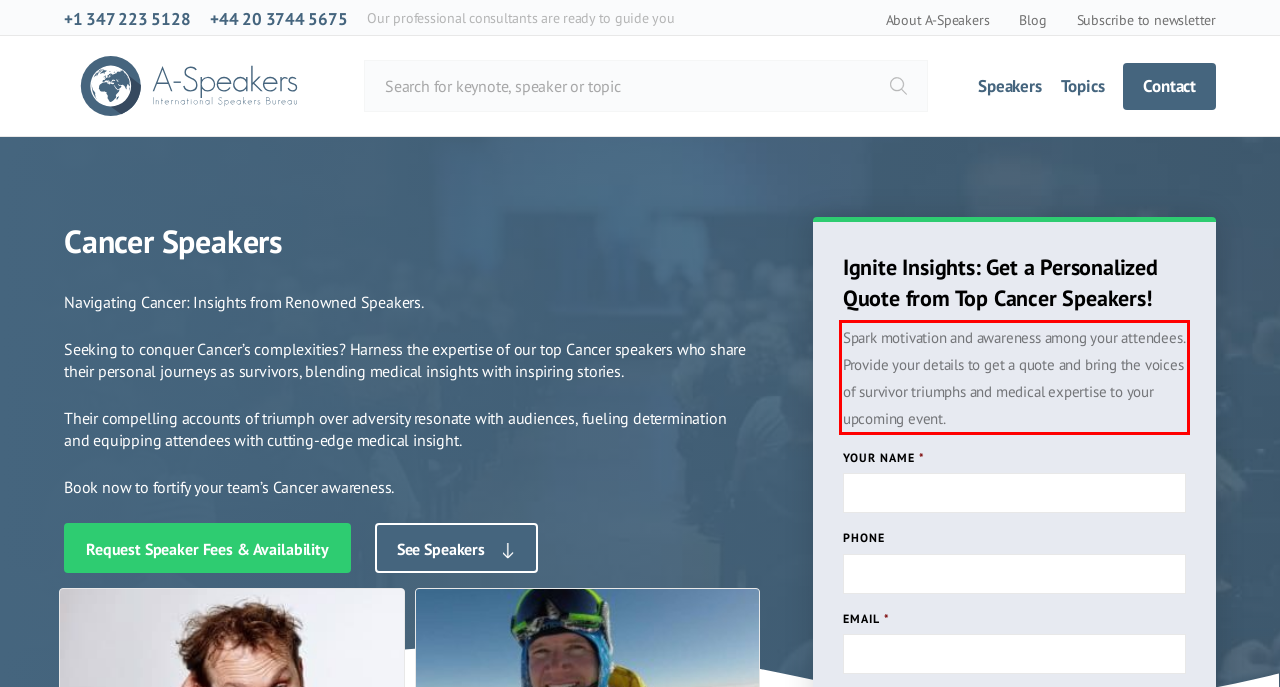Please examine the screenshot of the webpage and read the text present within the red rectangle bounding box.

Spark motivation and awareness among your attendees. Provide your details to get a quote and bring the voices of survivor triumphs and medical expertise to your upcoming event.